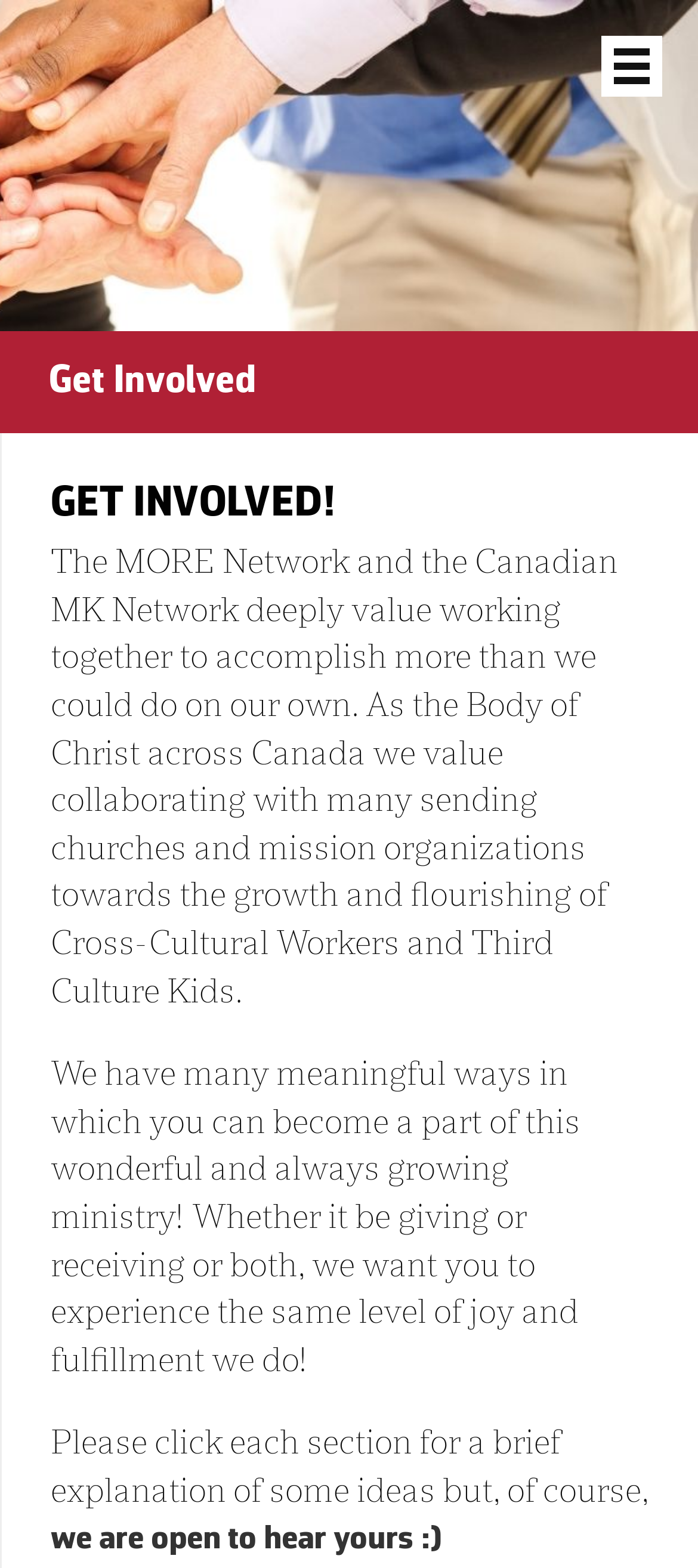What is the focus of the webpage?
Look at the screenshot and respond with a single word or phrase.

Get Involved